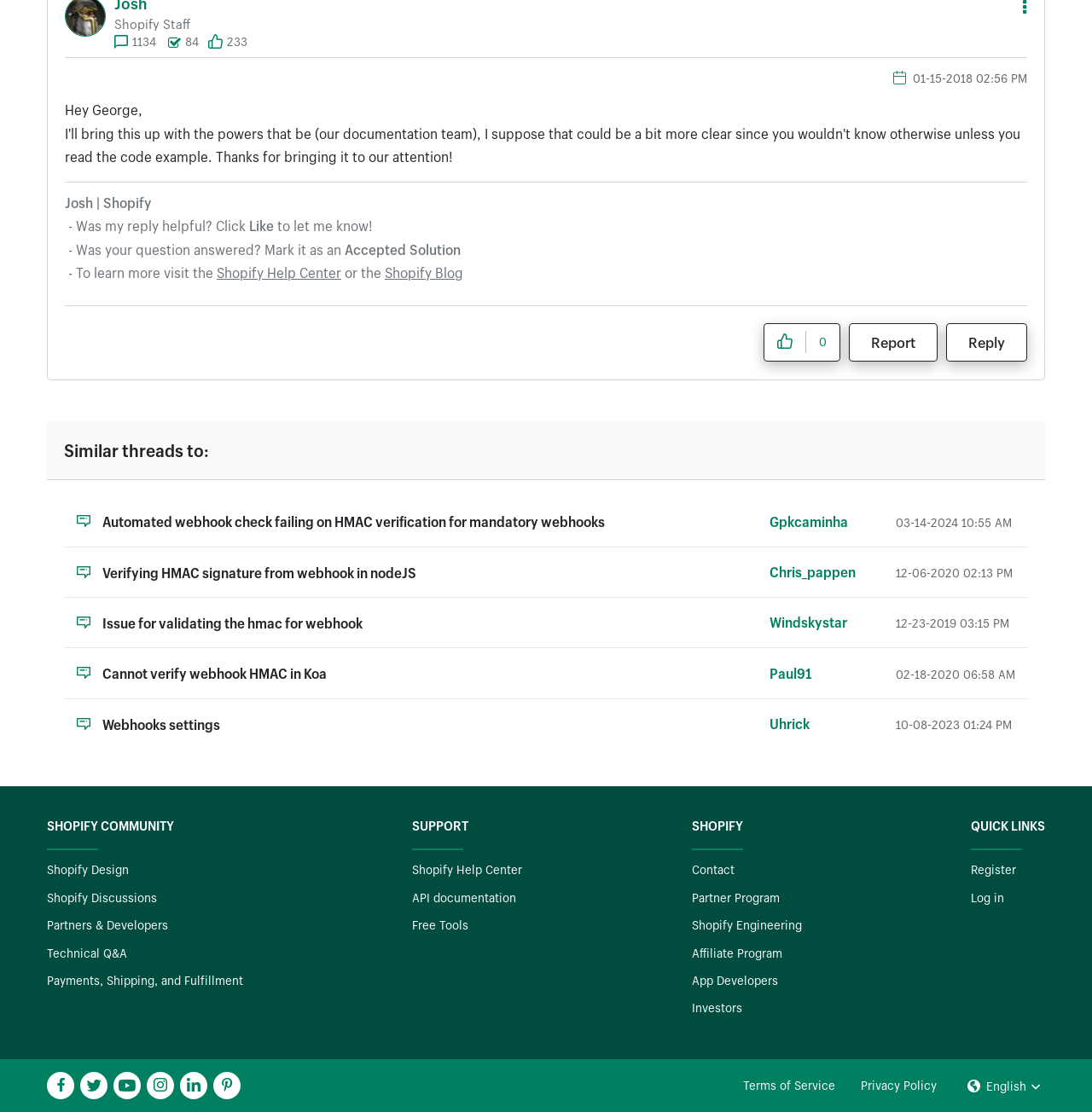What is the date of the post? From the image, respond with a single word or brief phrase.

01-15-2018